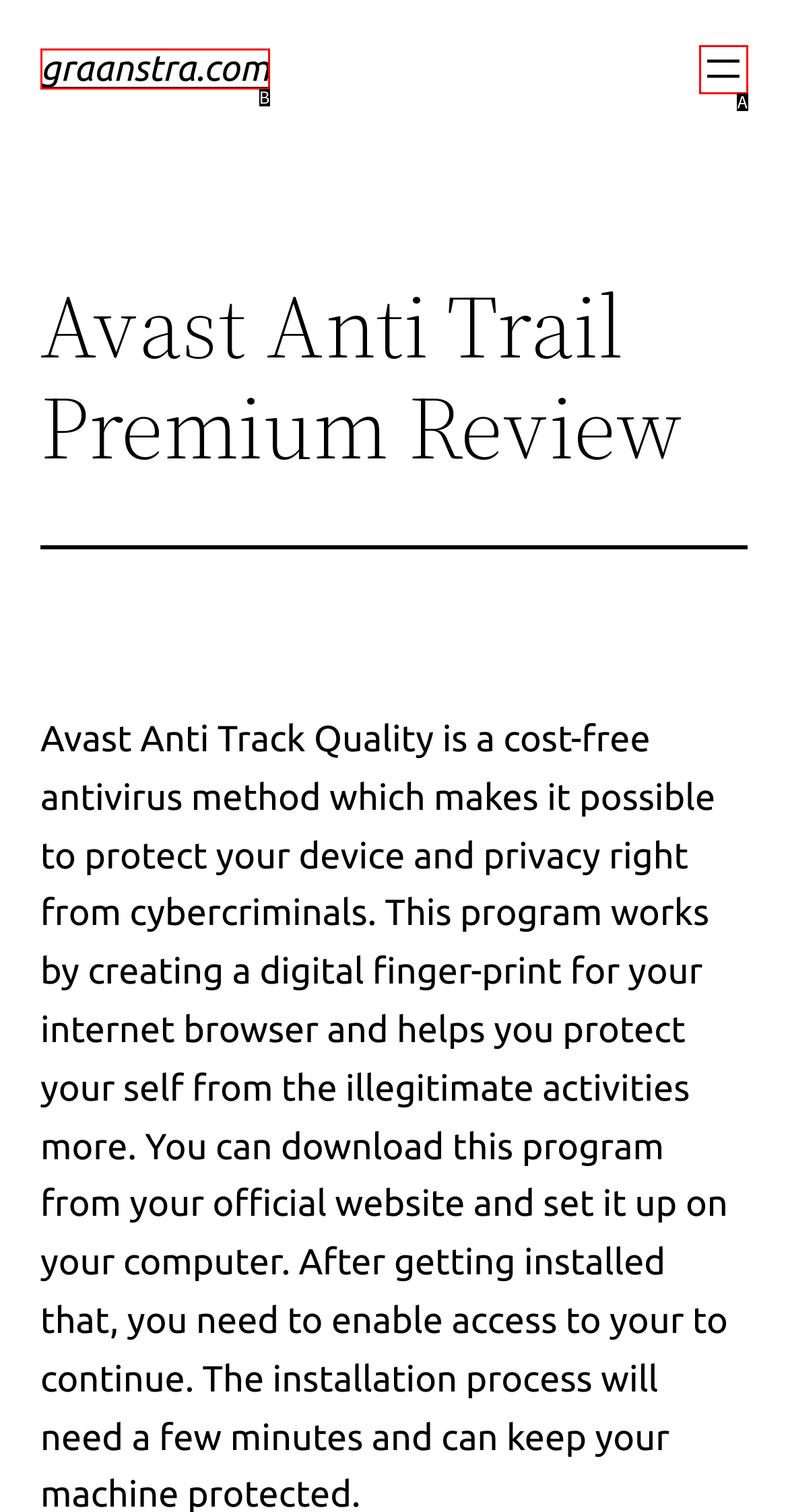Refer to the element description: aria-label="Open menu" and identify the matching HTML element. State your answer with the appropriate letter.

A